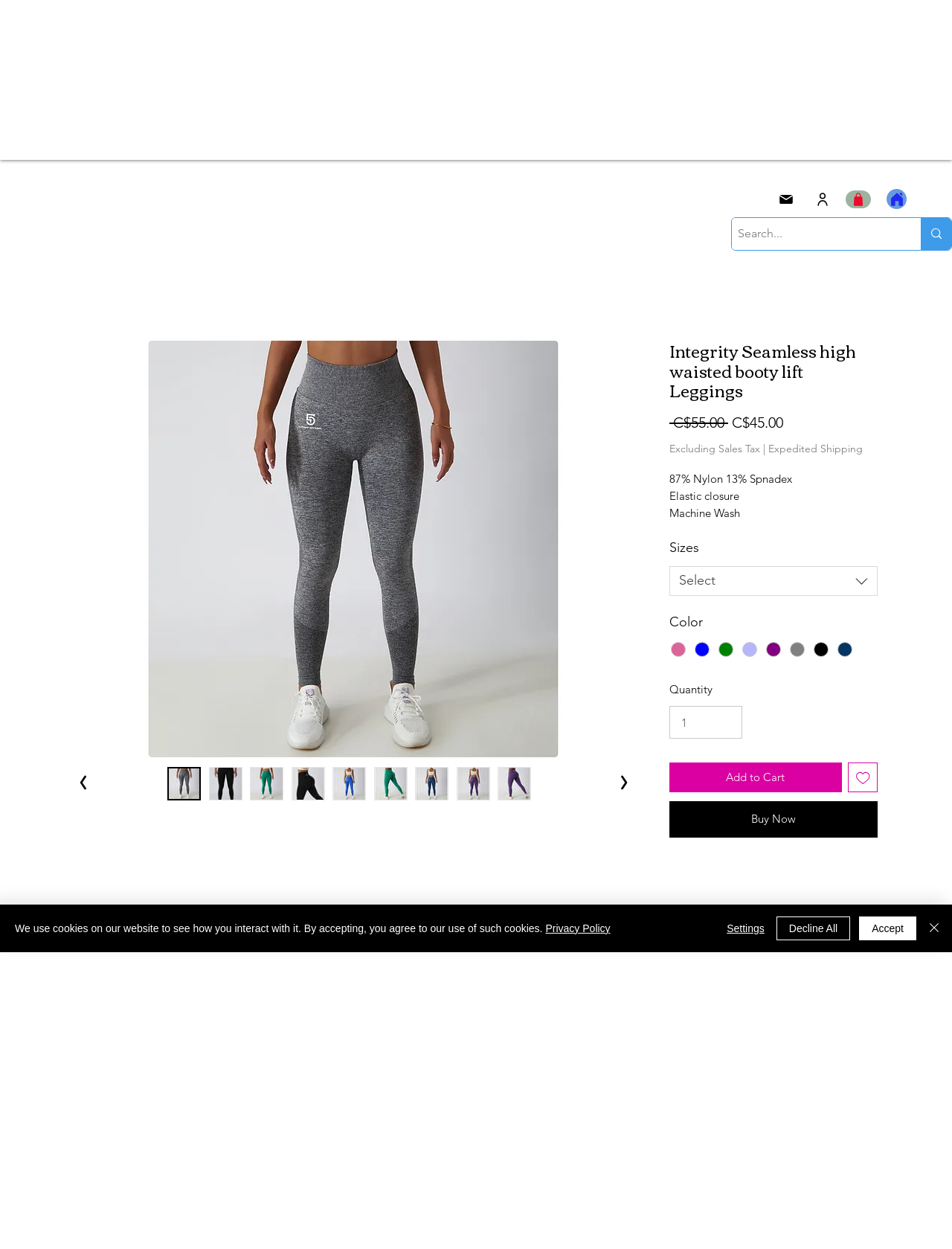What is the minimum quantity that can be added to cart?
Using the screenshot, give a one-word or short phrase answer.

1